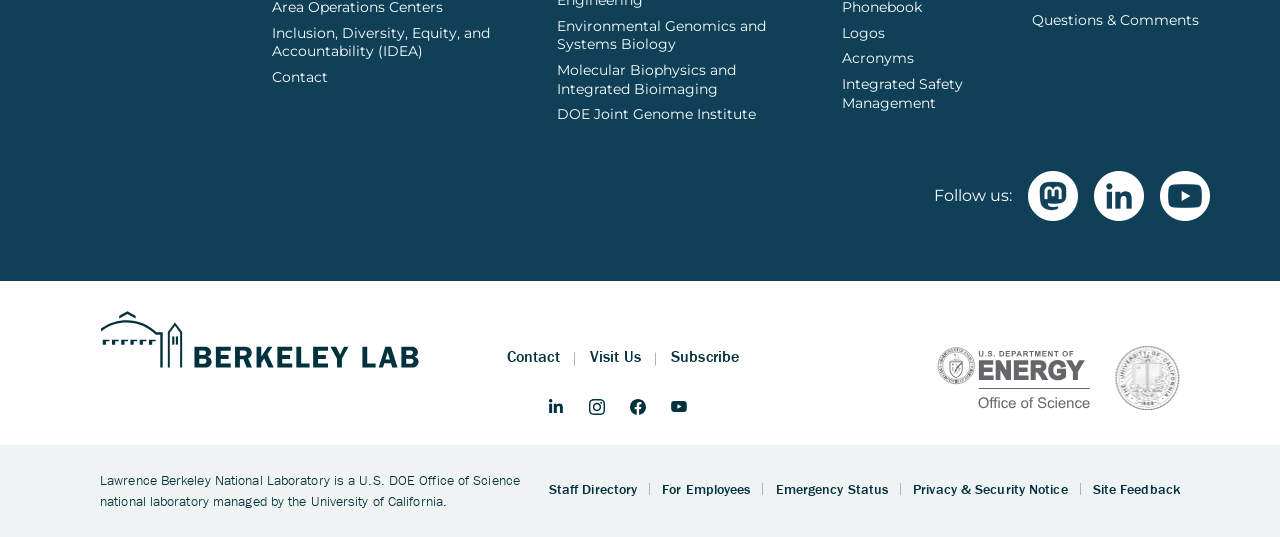What is the name of the department mentioned in the webpage?
Provide a concise answer using a single word or phrase based on the image.

U.S. DOE Office of Science